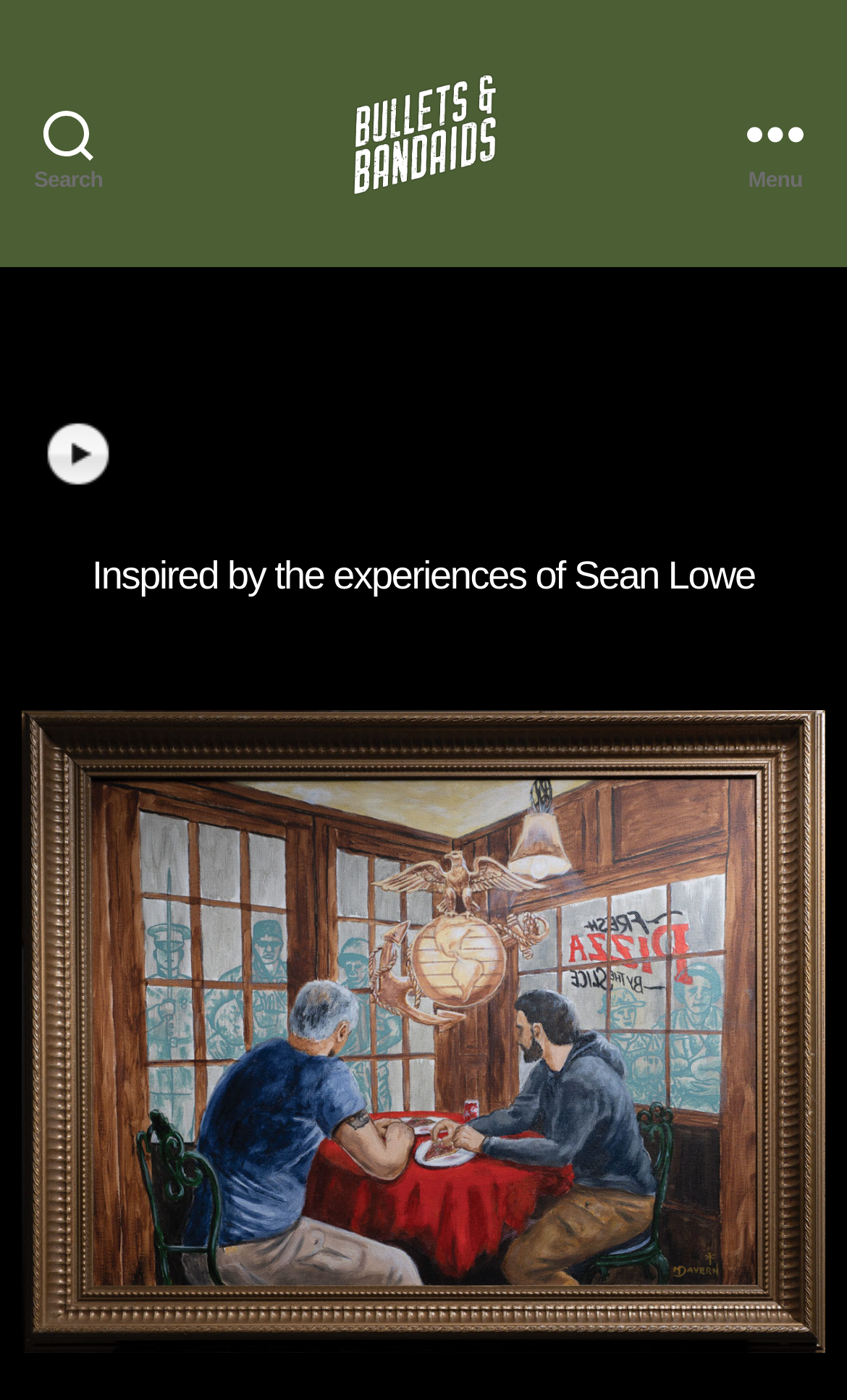Given the element description: "Search", predict the bounding box coordinates of the UI element it refers to, using four float numbers between 0 and 1, i.e., [left, top, right, bottom].

[0.0, 0.0, 0.162, 0.191]